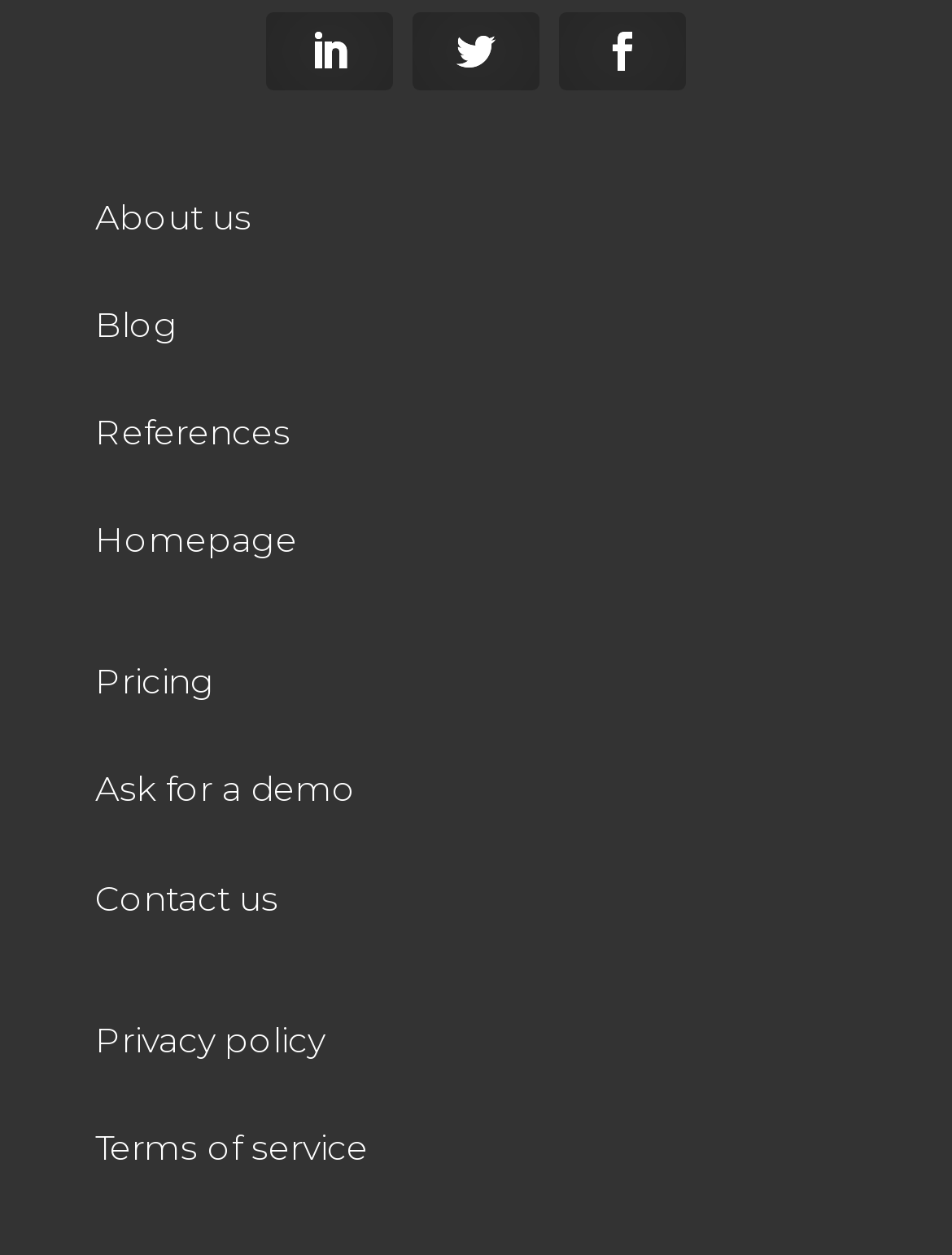Can you find the bounding box coordinates for the element that needs to be clicked to execute this instruction: "read the blog"? The coordinates should be given as four float numbers between 0 and 1, i.e., [left, top, right, bottom].

[0.1, 0.241, 0.187, 0.276]